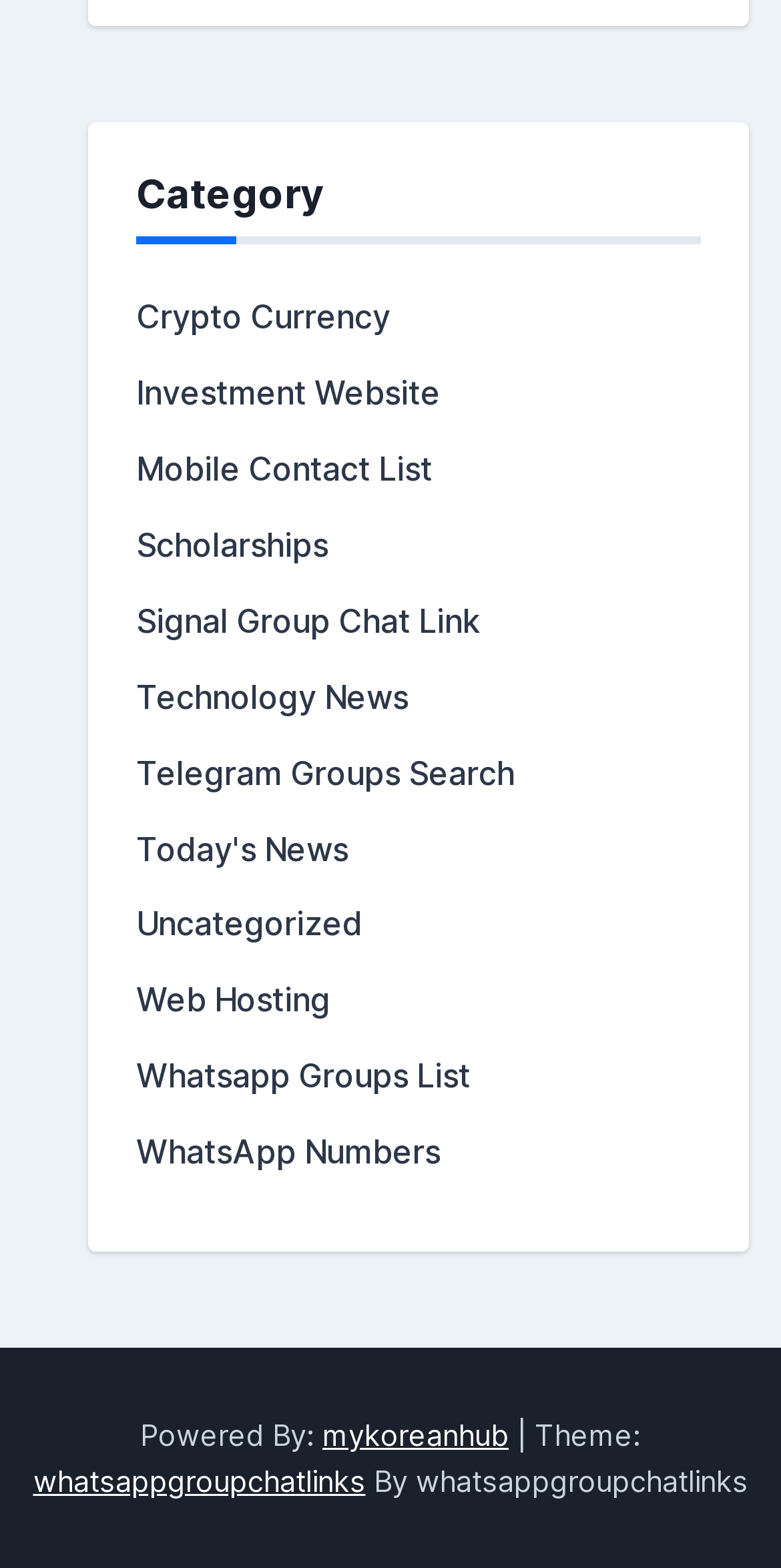Provide a brief response to the question below using one word or phrase:
What is the theme of the webpage?

whatsappgroupchatlinks